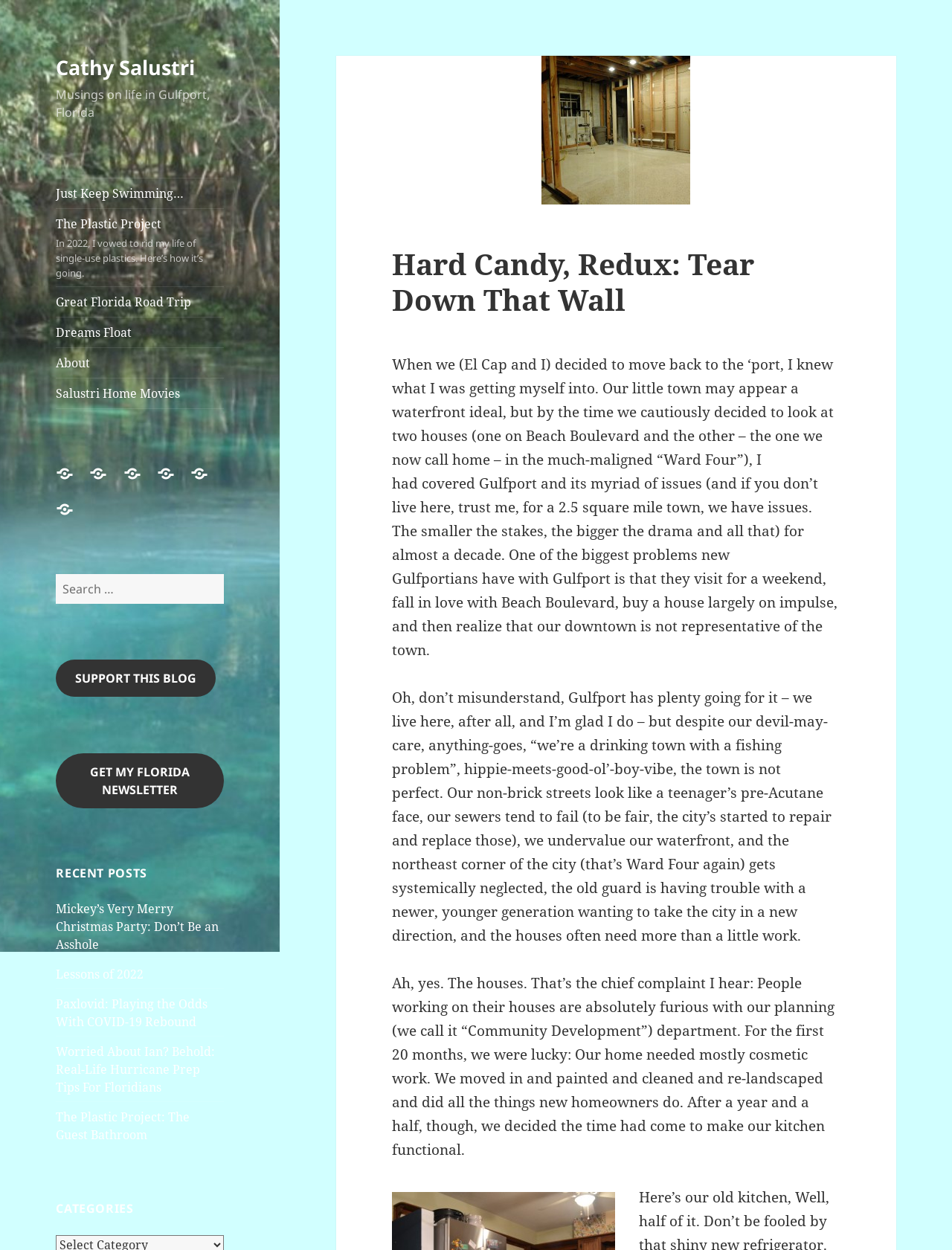What is the author's name?
Using the image, provide a detailed and thorough answer to the question.

The author's name is mentioned in the link 'Cathy Salustri' at the top of the webpage, which suggests that Cathy Salustri is the author of the blog.